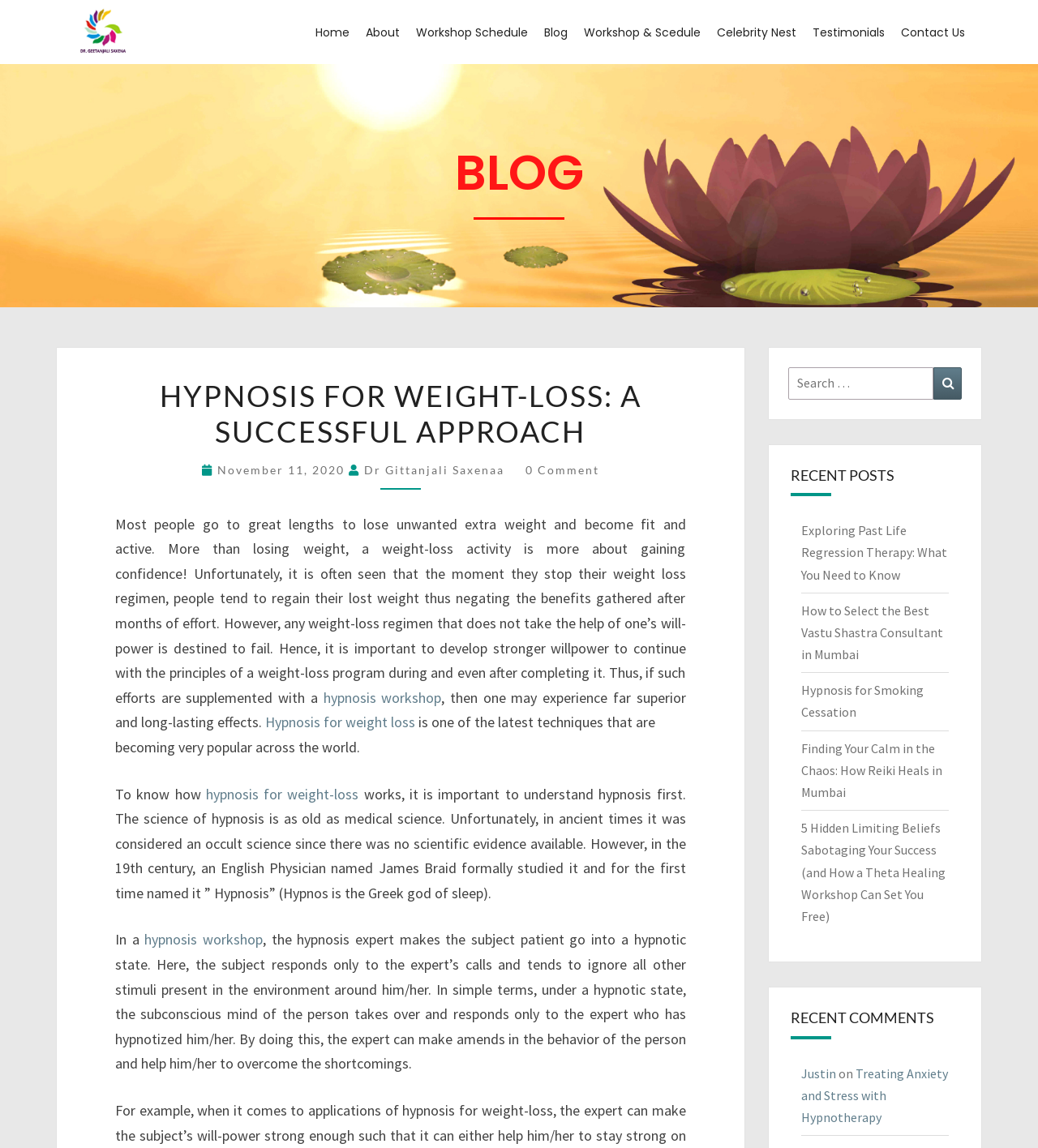Show the bounding box coordinates of the element that should be clicked to complete the task: "Click on the 'Home' link".

[0.296, 0.017, 0.345, 0.039]